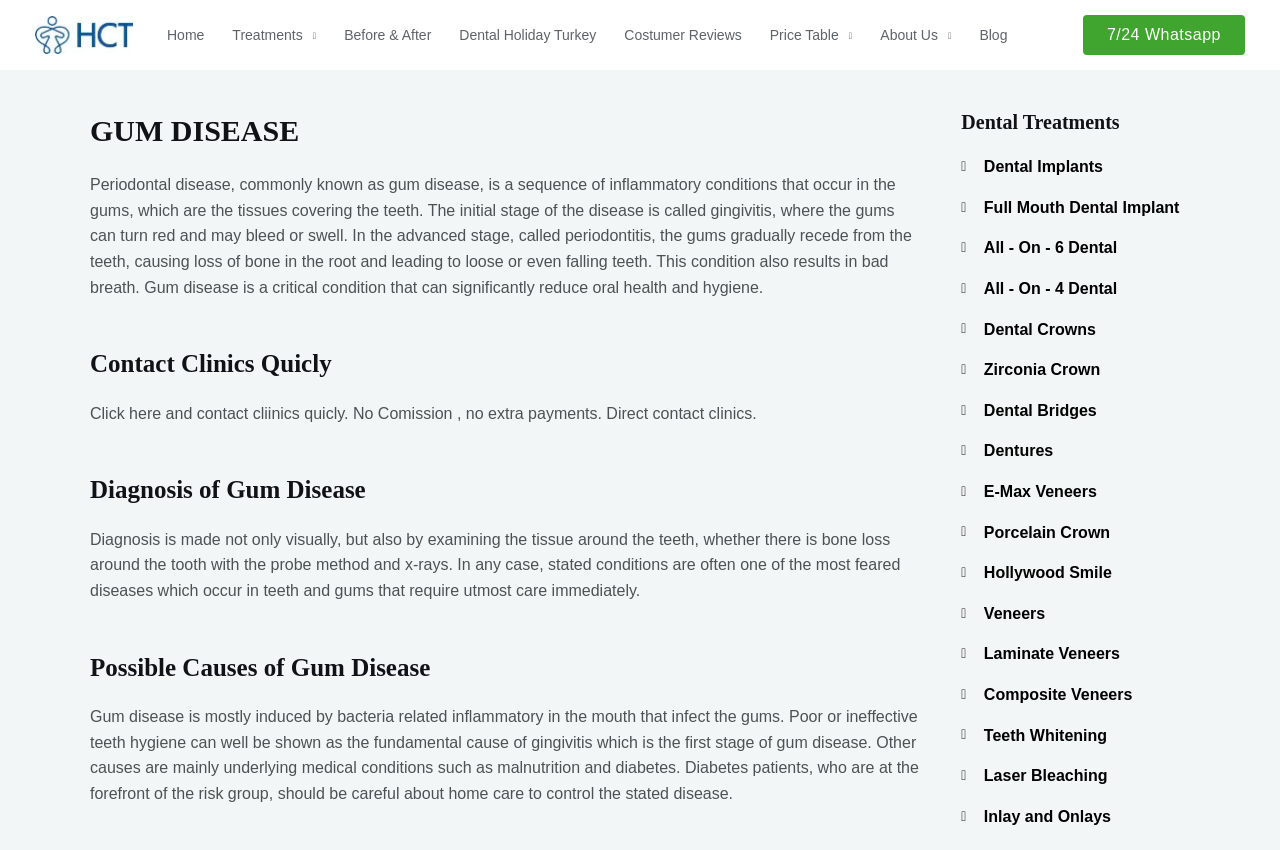What is the purpose of the navigation menu?
Based on the visual information, provide a detailed and comprehensive answer.

The navigation menu, which includes links such as 'Home', 'Treatments', 'Before & After', and 'About Us', is likely intended to allow users to navigate the website and access different sections and pages.